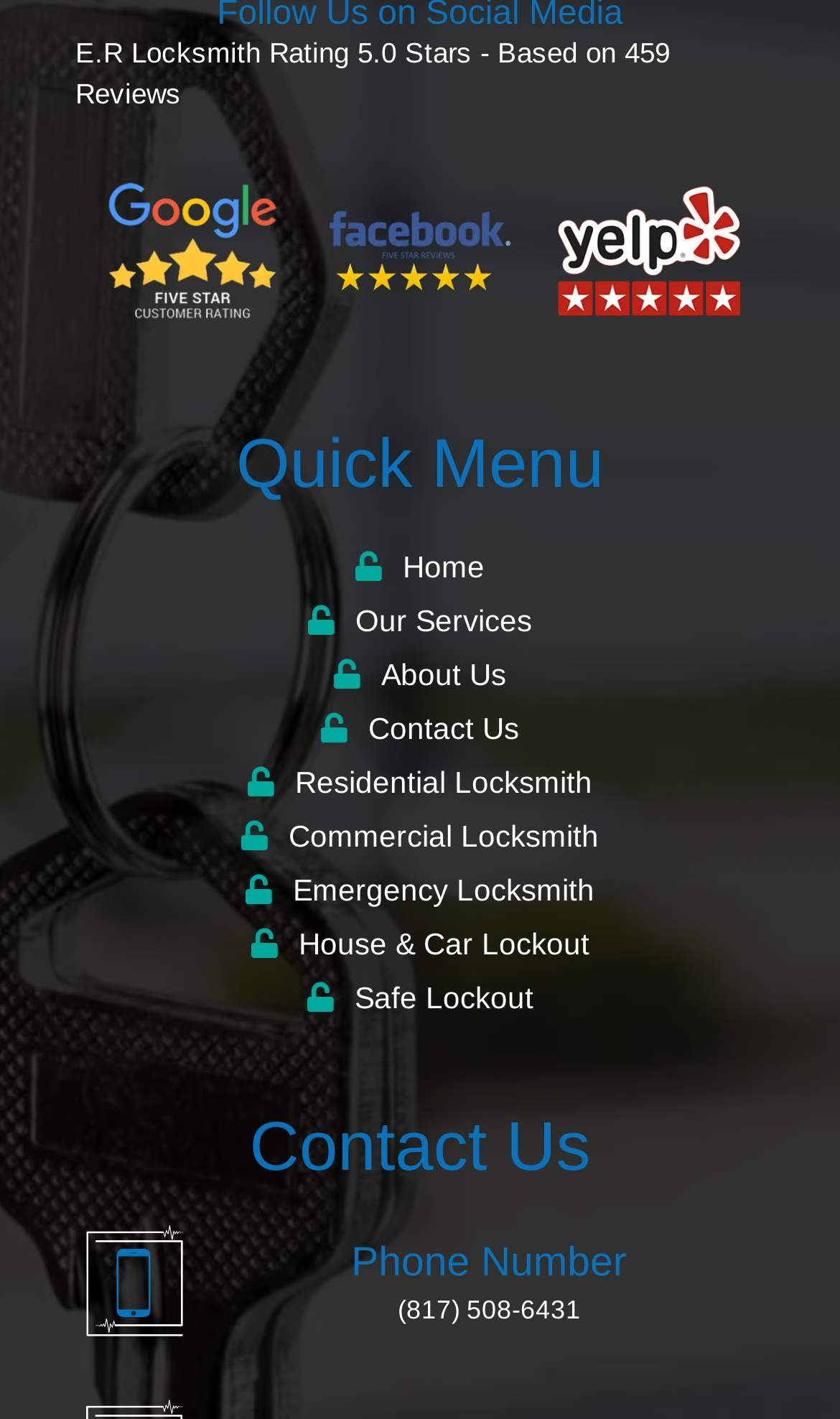Given the element description Home, specify the bounding box coordinates of the corresponding UI element in the format (top-left x, top-left y, bottom-right x, bottom-right y). All values must be between 0 and 1.

[0.423, 0.387, 0.577, 0.411]